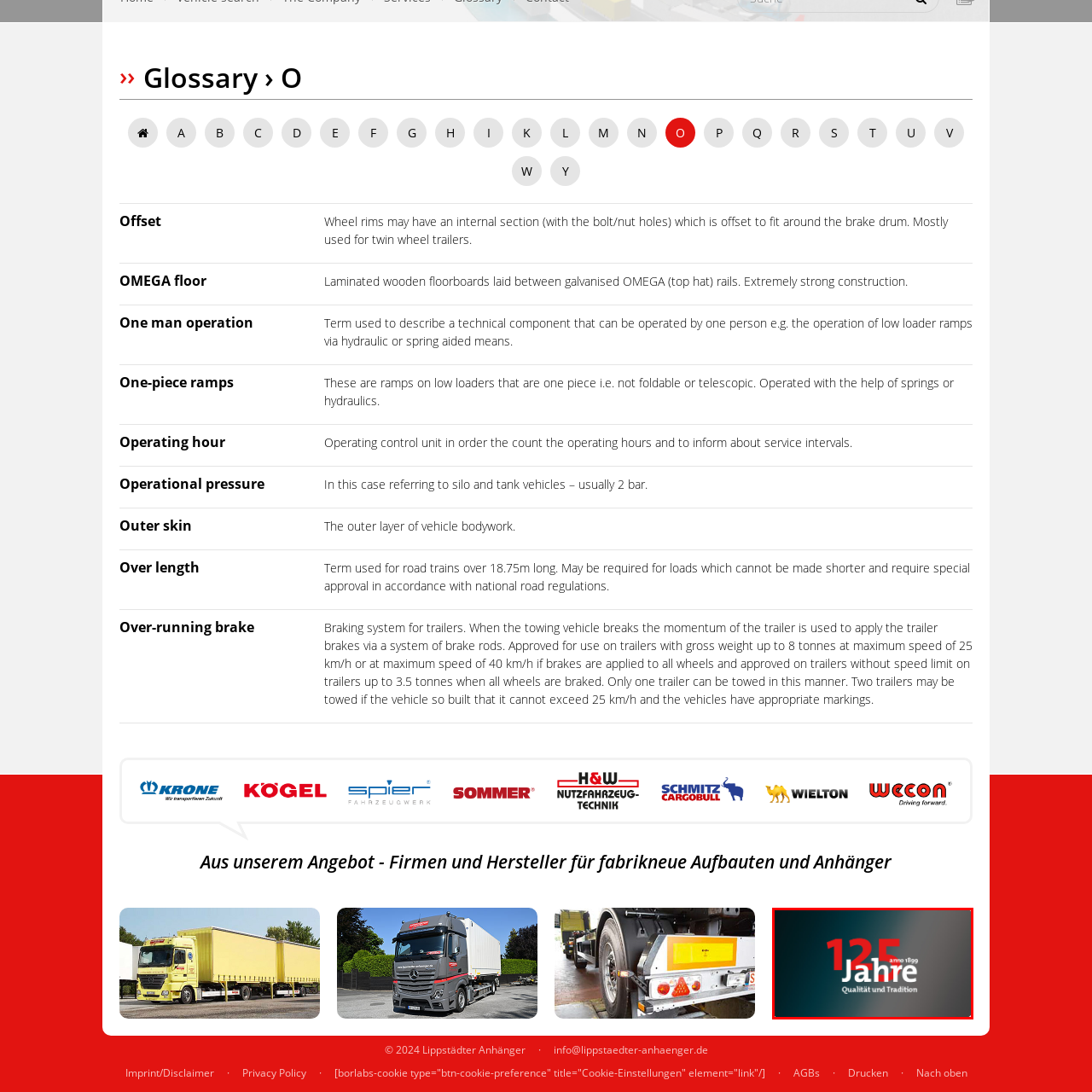What is the purpose of the gradient background? Check the image surrounded by the red bounding box and reply with a single word or a short phrase.

To add a modern touch